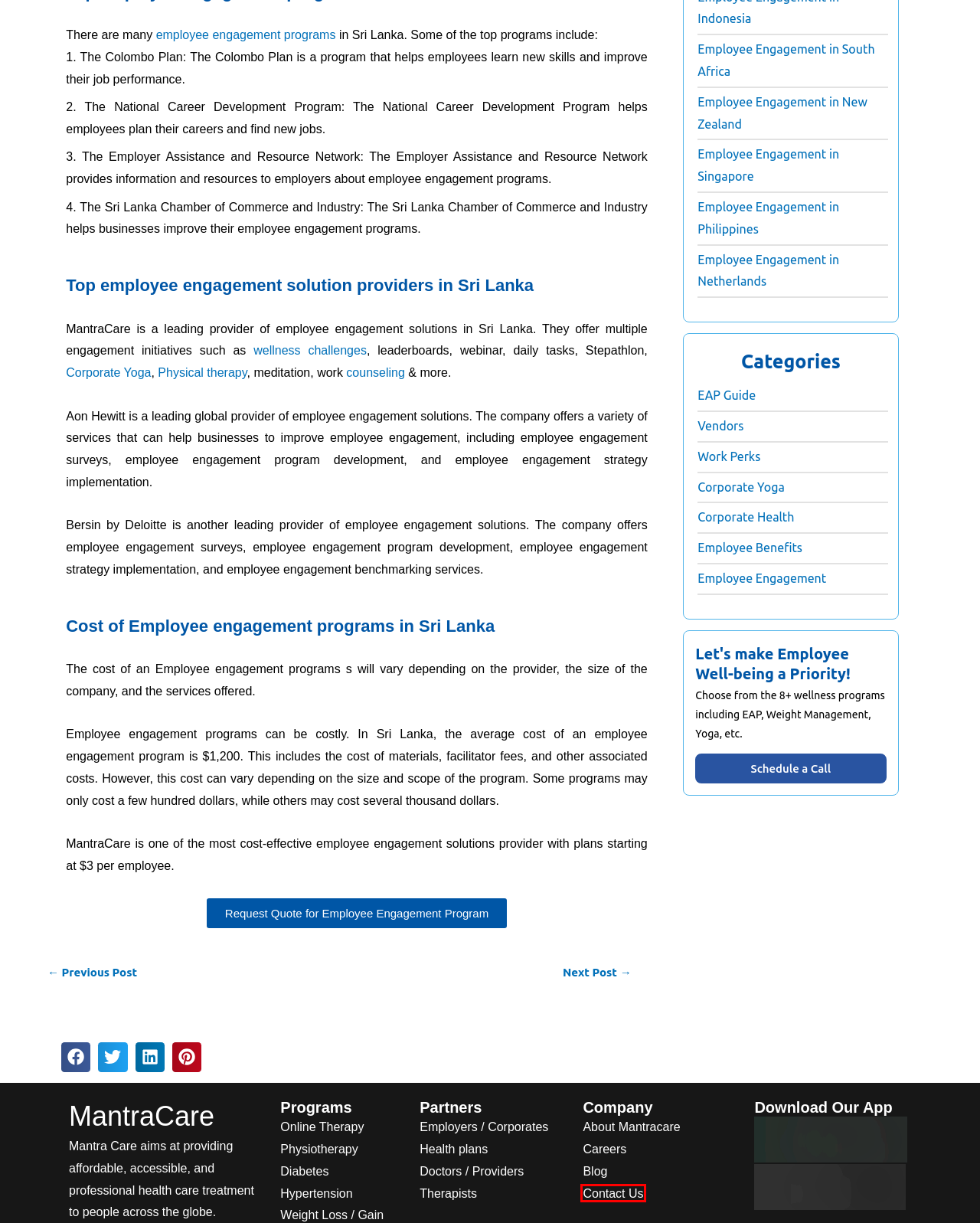You are given a webpage screenshot where a red bounding box highlights an element. Determine the most fitting webpage description for the new page that loads after clicking the element within the red bounding box. Here are the candidates:
A. Vendors - Mantra Care
B. New Zealand Employee Engagement Guide: Strategies & Providers
C. Therapist Jobs | Therapy Career Opportunities at MantraCare
D. Philippines Employee Engagement Guide: Strategies & Providers
E. Weight Loss Program near you | Lose weight fast naturally
F. Health Plan Online | Best Health Plan | Mantra Care
G. Singapore Employee Engagement Guide: Strategies & Providers
H. Contact Us | Mantracare | Best Online Healthcare System

H